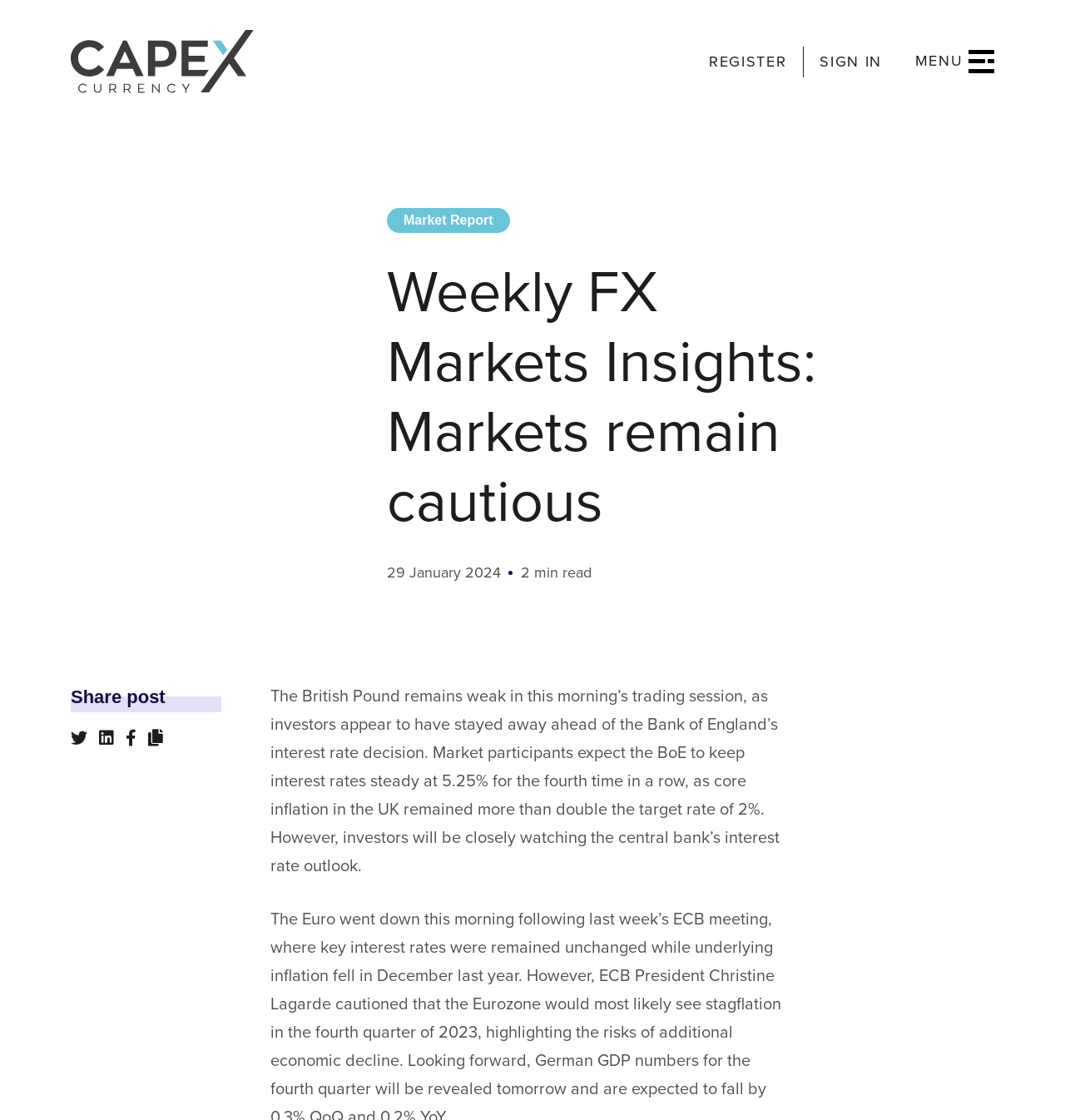Examine the screenshot and answer the question in as much detail as possible: What is the expected interest rate decision by the Bank of England?

Market participants expect the BoE to keep interest rates steady at 5.25% for the fourth time in a row, as core inflation in the UK remained more than double the target rate of 2%.